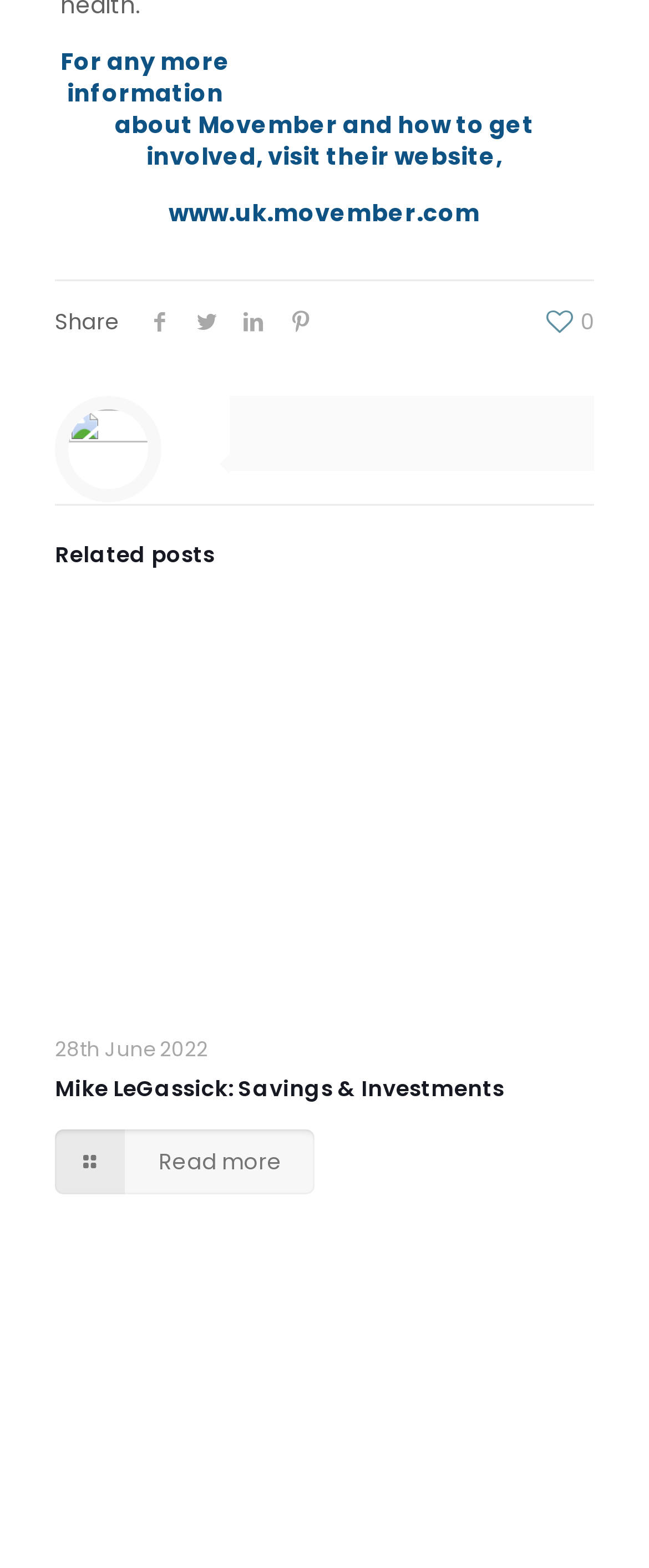Find the bounding box coordinates of the clickable element required to execute the following instruction: "Visit Movember website". Provide the coordinates as four float numbers between 0 and 1, i.e., [left, top, right, bottom].

[0.26, 0.126, 0.74, 0.147]